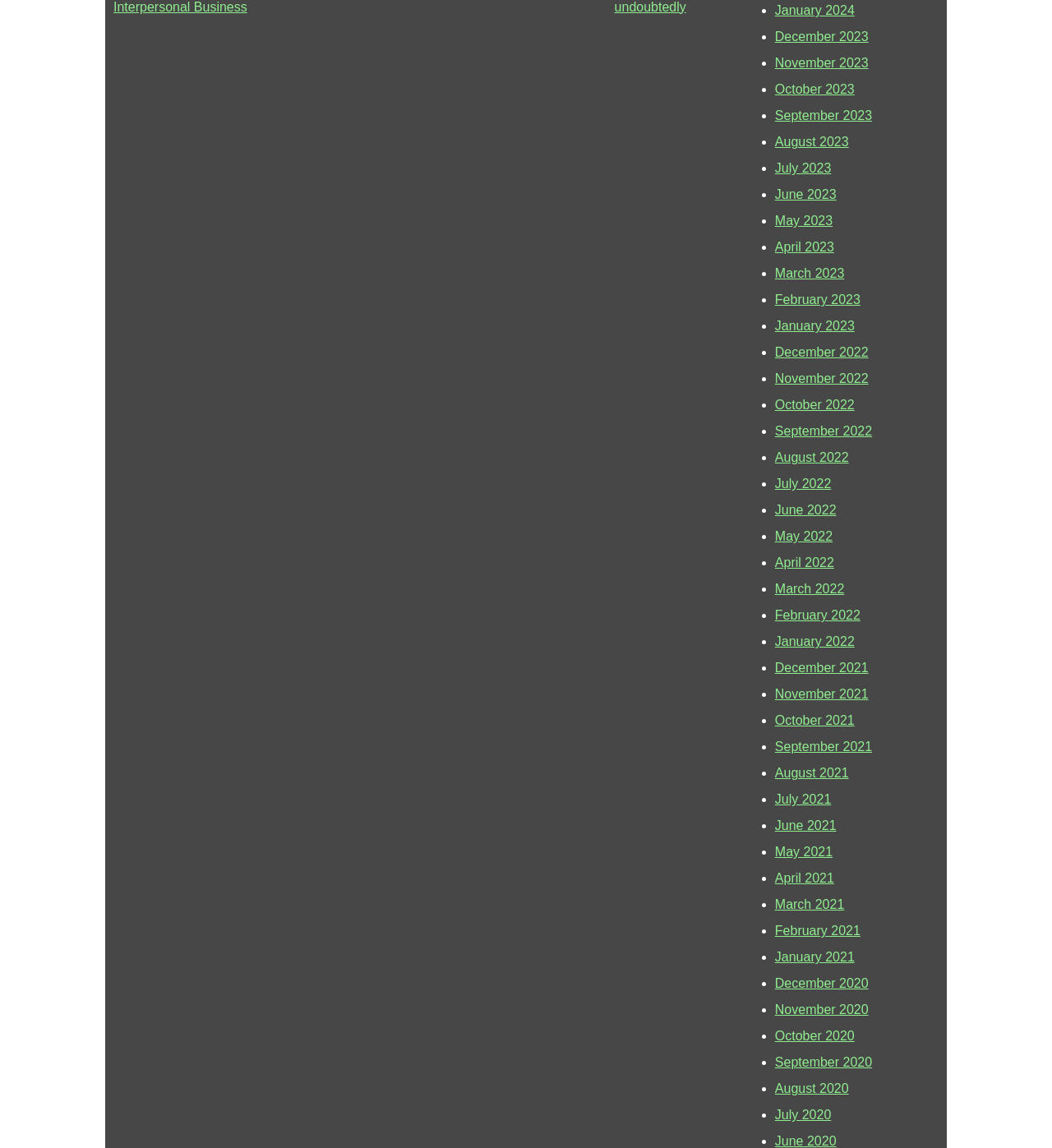Please provide a one-word or phrase answer to the question: 
What is the earliest month listed?

December 2020